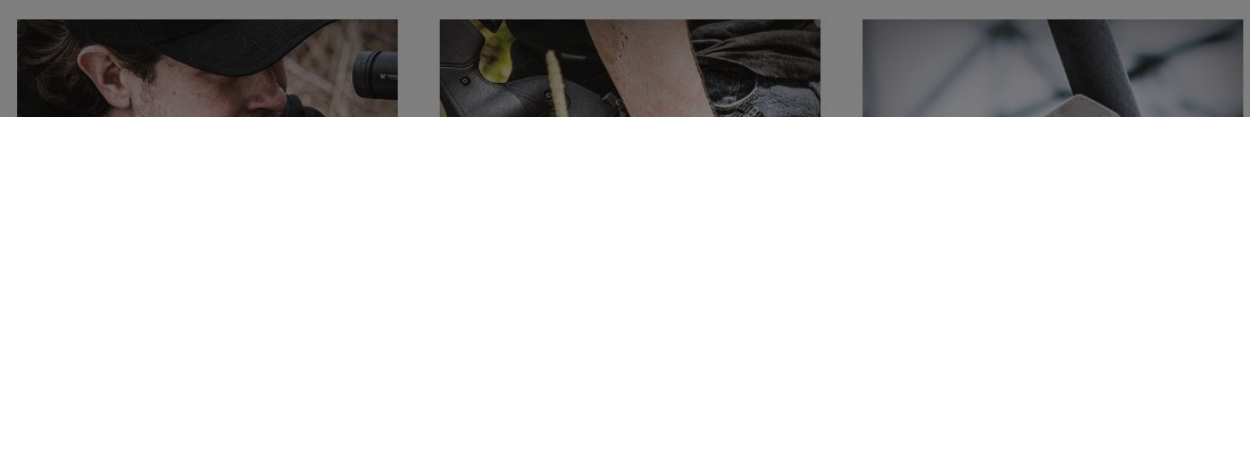Create a detailed narrative for the image.

The image showcases a series of close-up shots related to outdoor activities, possibly hunting or tactical sports. The leftmost section features a person wearing a cap, deeply focused while looking through a scope or binoculars, indicating a moment of concentration in a natural setting. The middle image depicts a hand gripping a stick or a prop, while wearing rugged gear, hinting at an outdoor adventure or preparation for a task. The rightmost portion provides a glimpse of textured boots or equipment, emphasizing durability and readiness for challenging environments. Overall, these images collectively convey themes of focus, functionality, and engagement in outdoor pursuits, appealing to enthusiasts of adventure and sports.